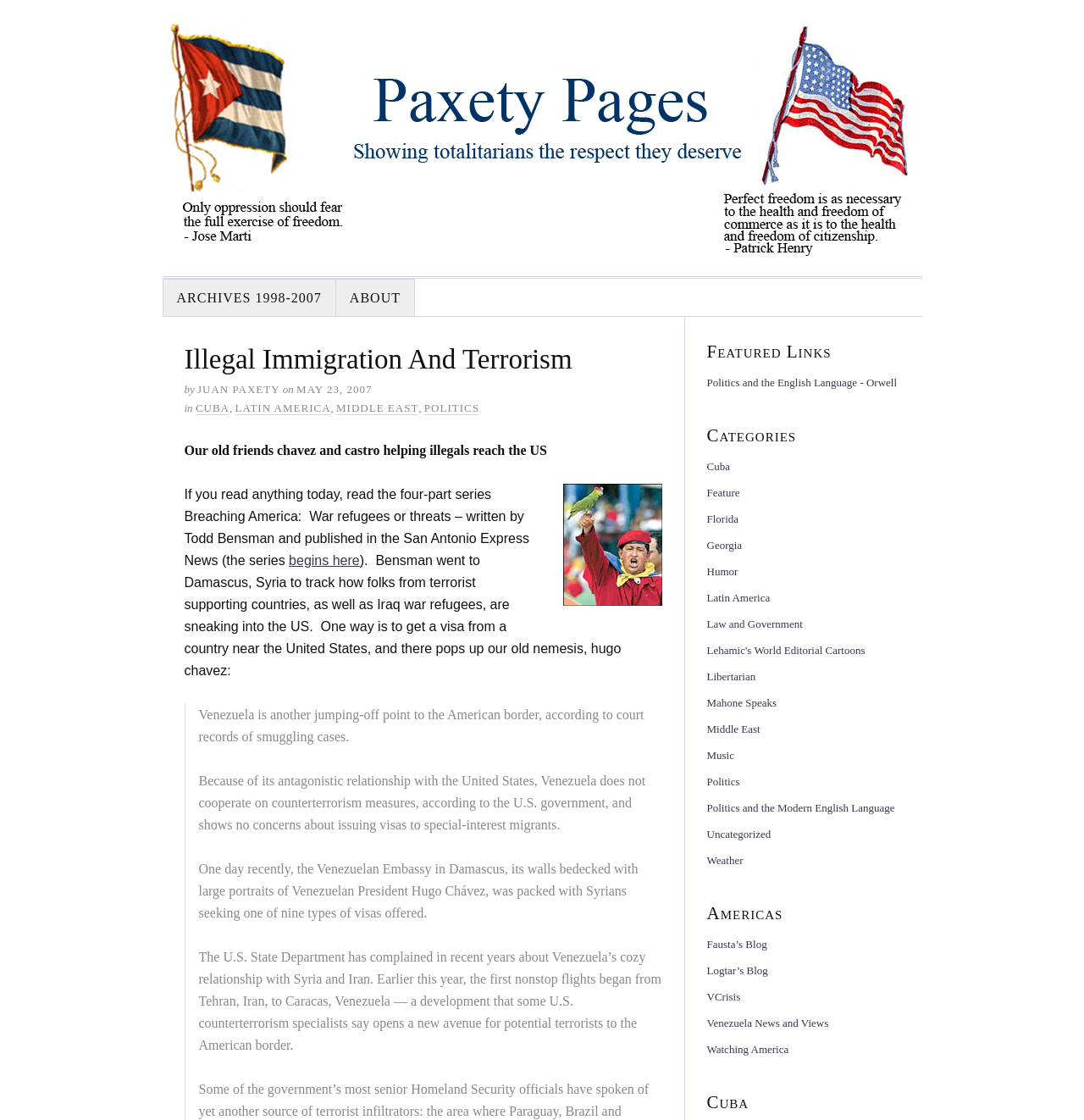Refer to the screenshot and answer the following question in detail:
What is the name of the country where the author went to track how folks from terrorist supporting countries are sneaking into the US?

I found the answer by reading the text 'Bensman went to Damascus, Syria to track how folks from terrorist supporting countries, as well as Iraq war refugees, are sneaking into the US.' which indicates that the author went to Syria to track the issue.